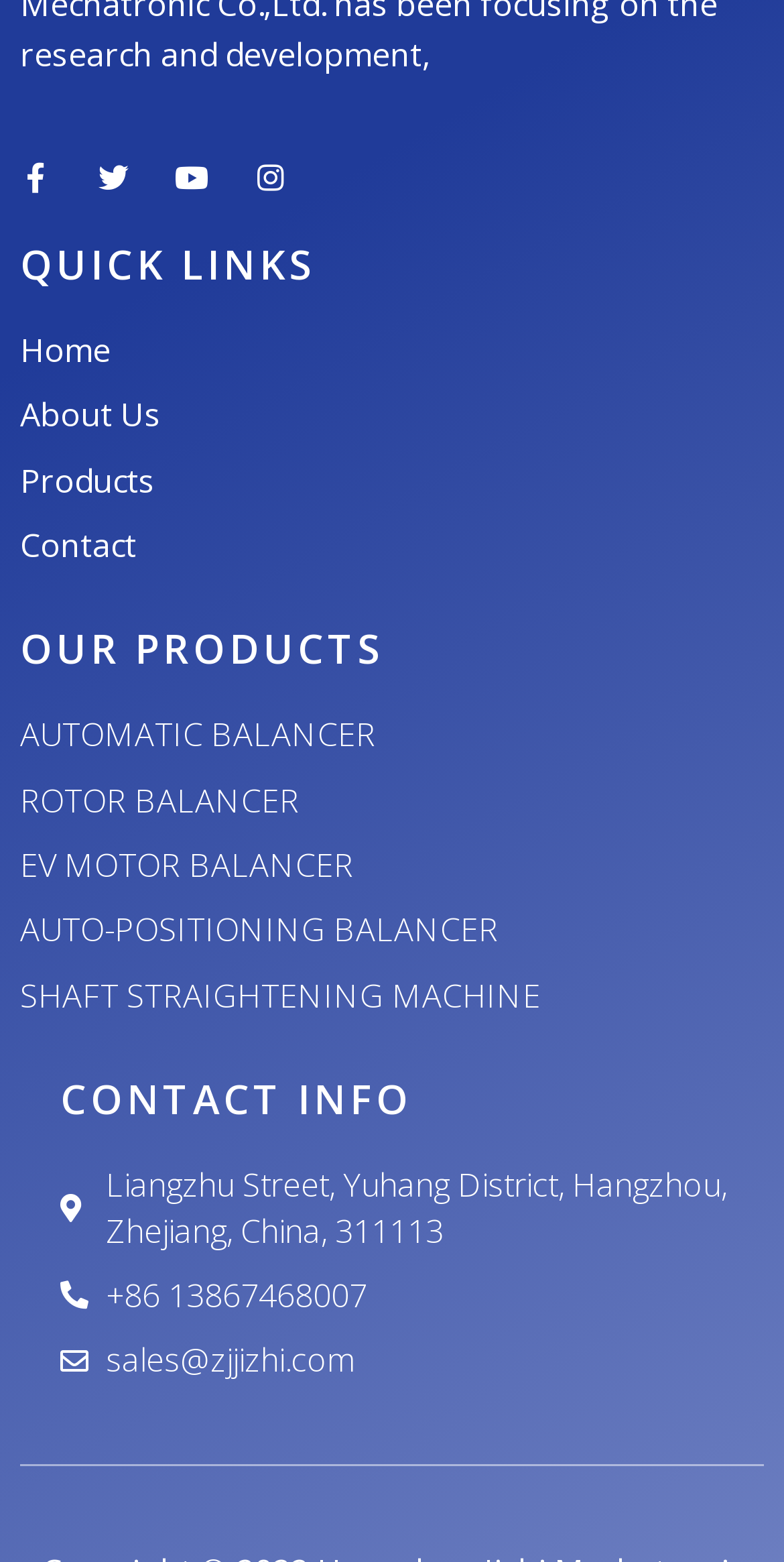What is the purpose of the 'QUICK LINKS' section?
Based on the visual information, provide a detailed and comprehensive answer.

The webpage has a section titled 'QUICK LINKS' which lists links to main pages such as Home, About Us, Products, and Contact, indicating that the purpose of this section is to provide quick navigation to these main pages.